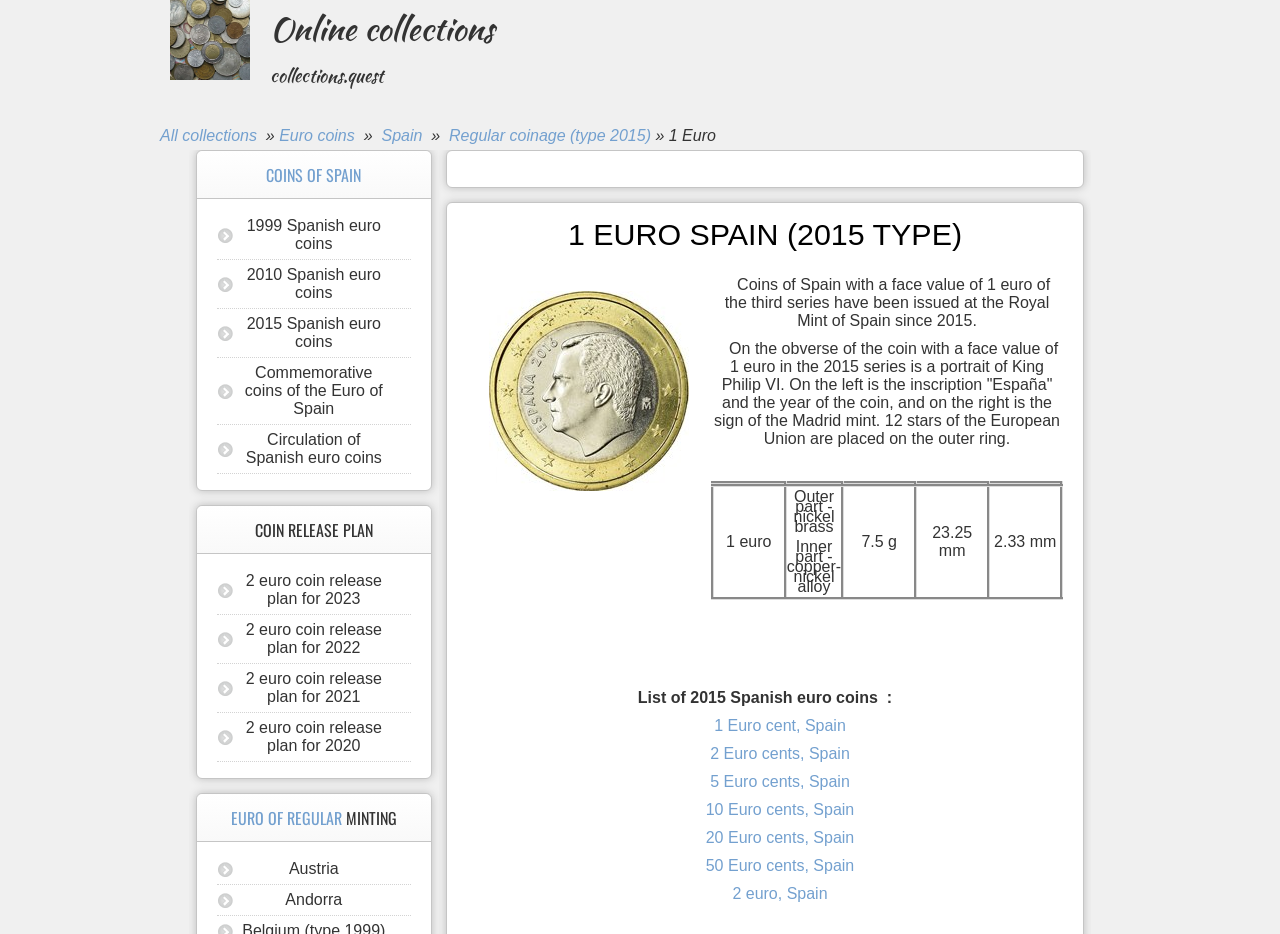Find and specify the bounding box coordinates that correspond to the clickable region for the instruction: "View the '1 EURO SPAIN (2015 TYPE)' coin details".

[0.365, 0.239, 0.831, 0.29]